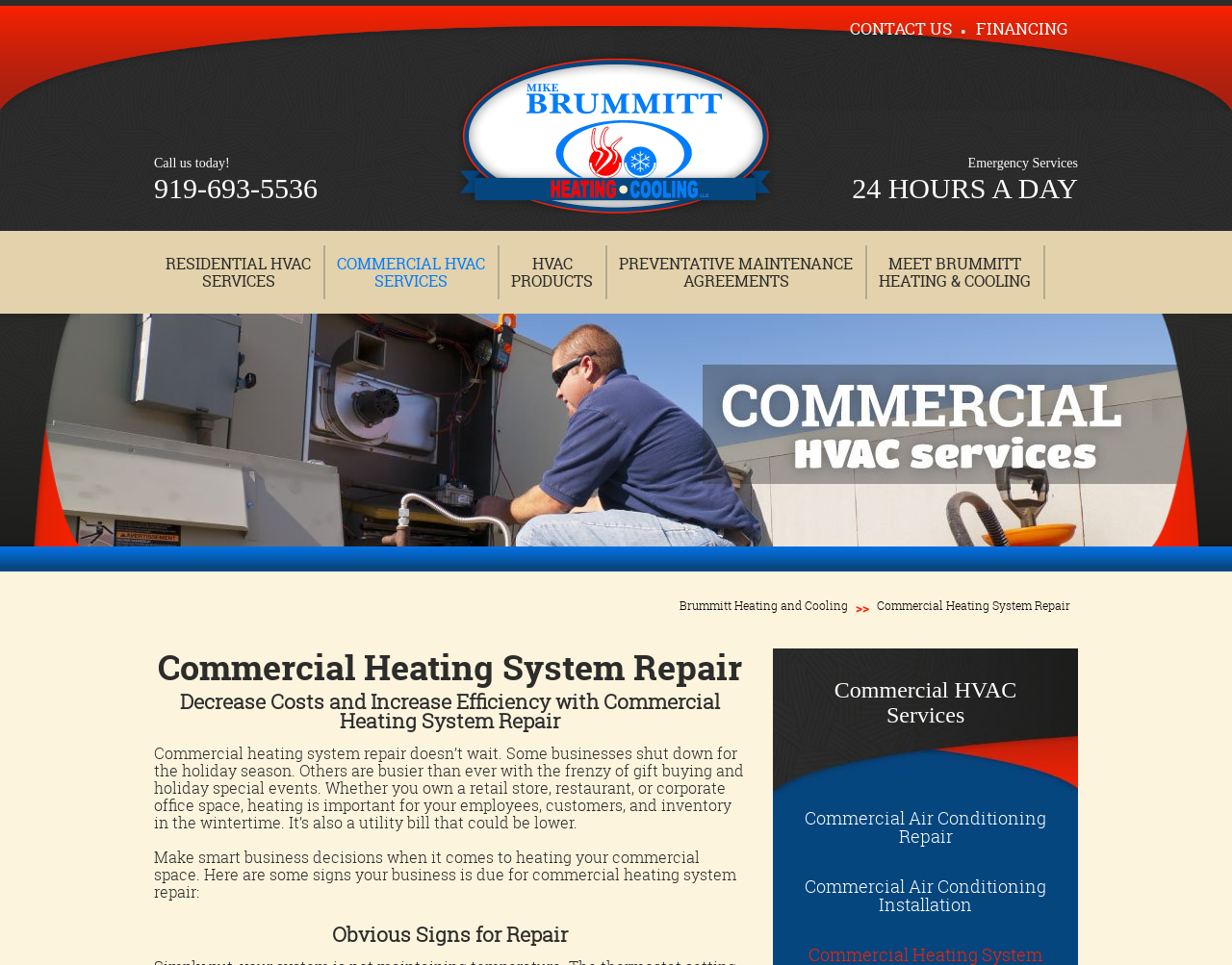Please identify the bounding box coordinates of the clickable area that will allow you to execute the instruction: "Learn about financing options".

[0.792, 0.018, 0.867, 0.041]